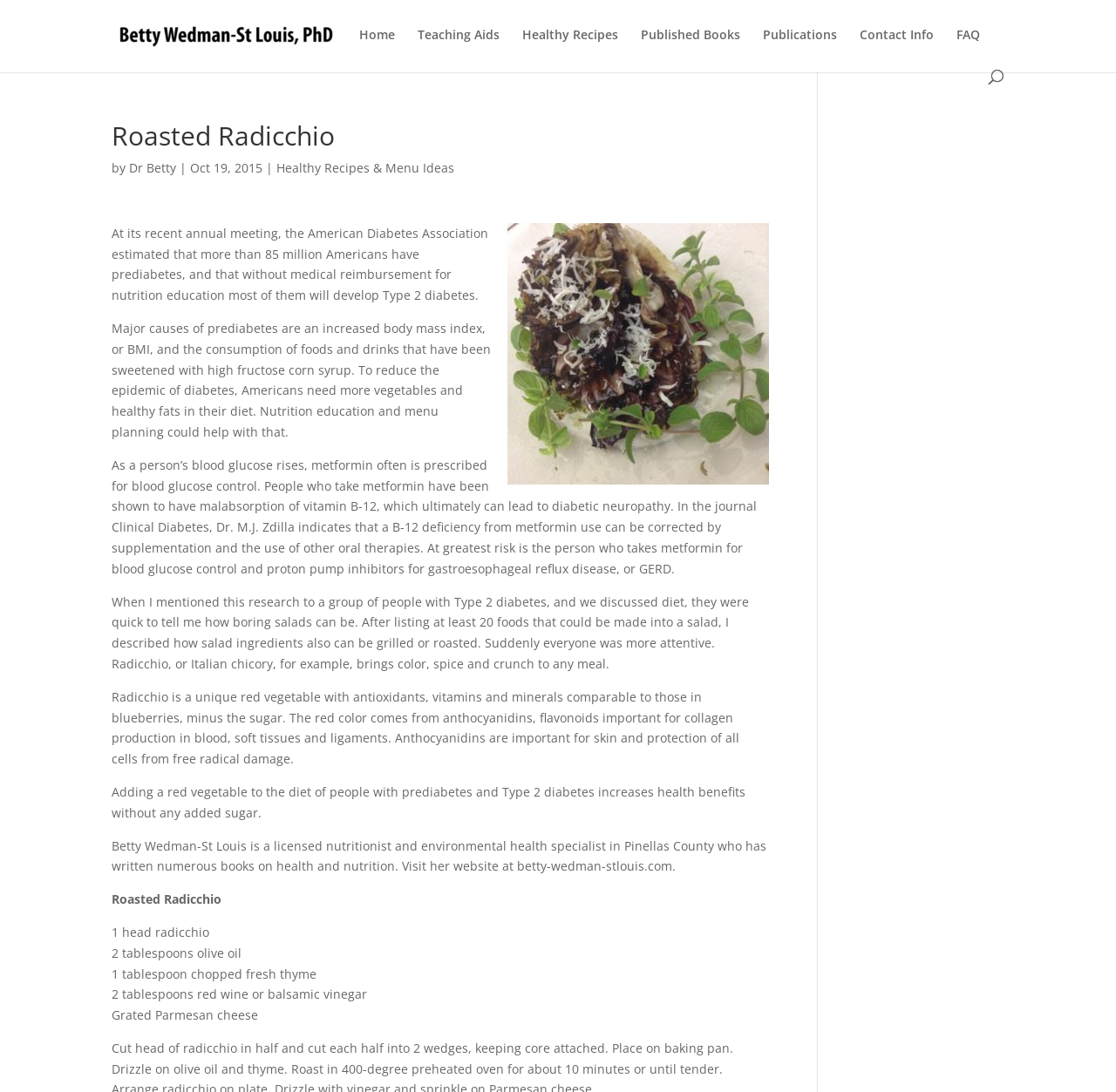Can you specify the bounding box coordinates for the region that should be clicked to fulfill this instruction: "Click on the 'Home' link".

[0.322, 0.026, 0.354, 0.064]